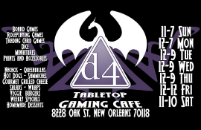What is the address of d4 Tabletop Gaming Café?
Using the image, give a concise answer in the form of a single word or short phrase.

8282 Oak St, New Orleans, 70118